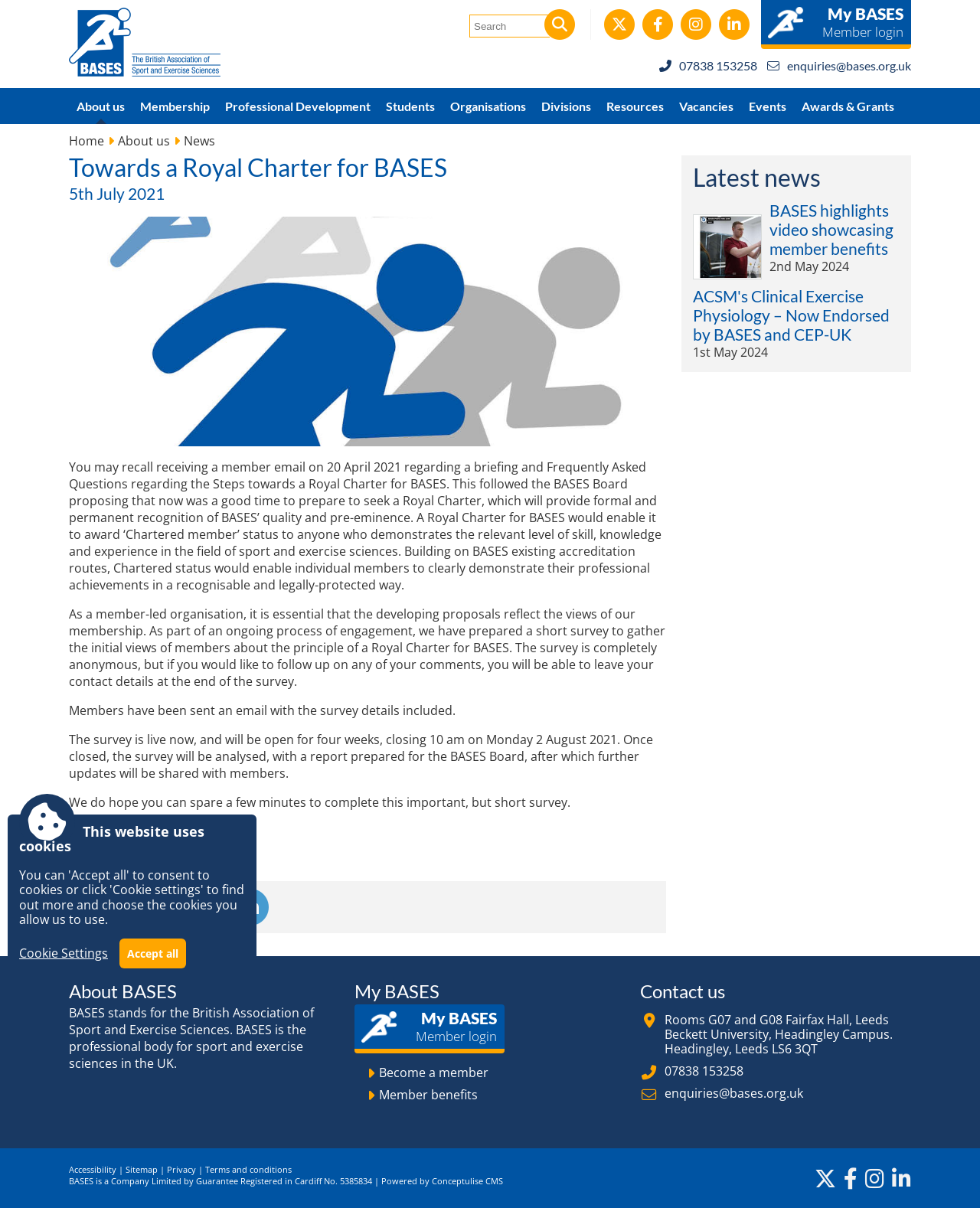Can you identify the bounding box coordinates of the clickable region needed to carry out this instruction: 'View latest news'? The coordinates should be four float numbers within the range of 0 to 1, stated as [left, top, right, bottom].

[0.707, 0.129, 0.918, 0.156]